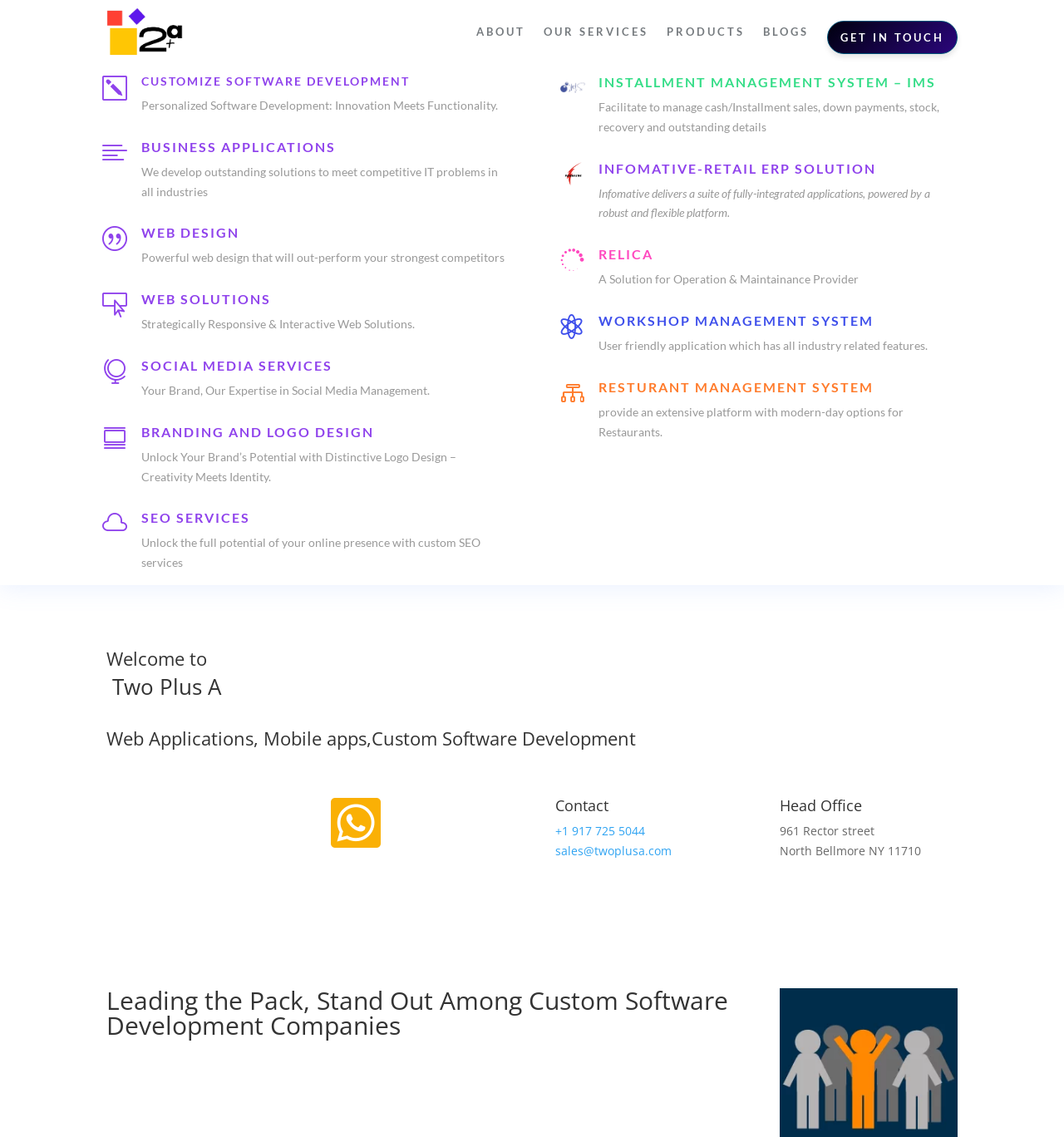Please determine the bounding box of the UI element that matches this description: Our Services. The coordinates should be given as (top-left x, top-left y, bottom-right x, bottom-right y), with all values between 0 and 1.

[0.511, 0.0, 0.609, 0.056]